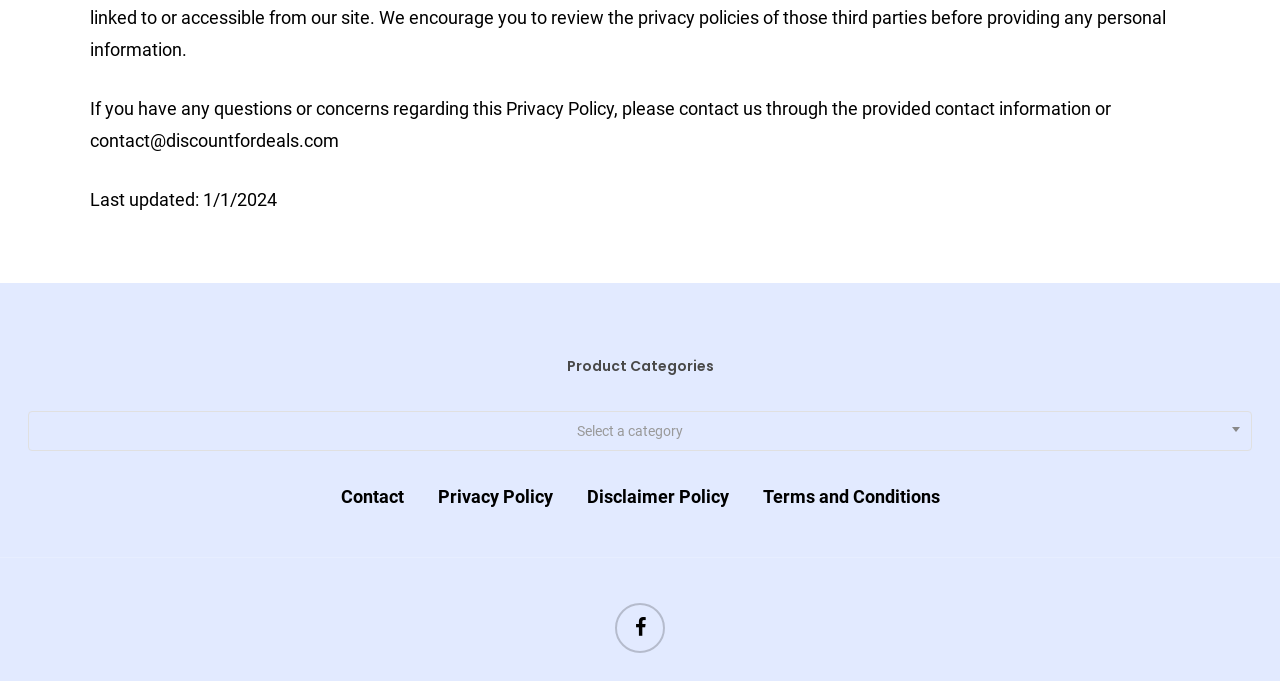What is the category selection dropdown for?
Kindly answer the question with as much detail as you can.

The combobox element with the label 'Select a category' is likely used to filter or browse products based on their categories, as it is labeled as 'Product Categories' and has a textbox for input.